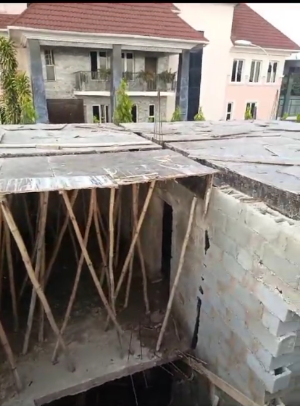What company is mentioned in the caption?
Please answer the question with a single word or phrase, referencing the image.

Odigbo Properties Limited